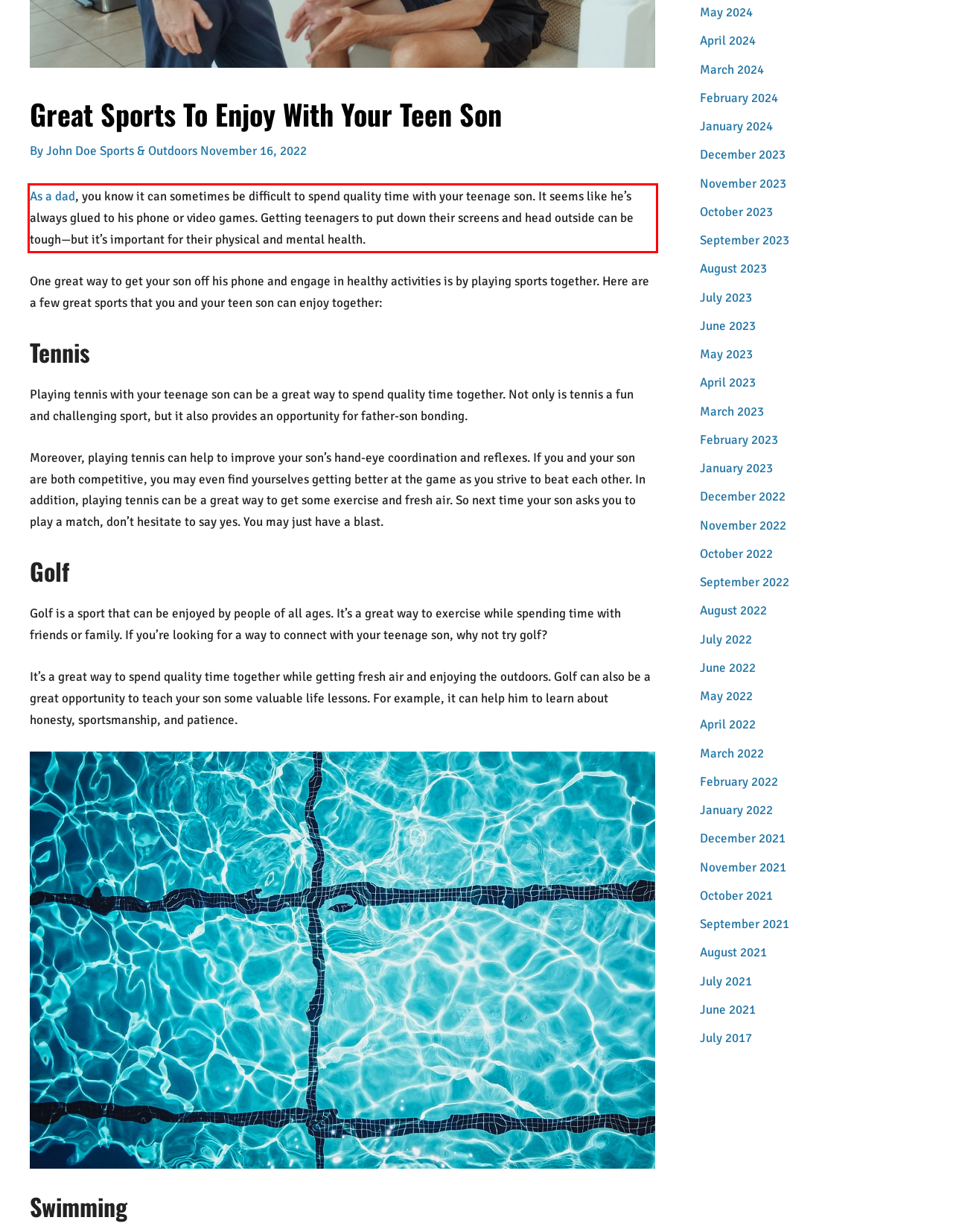Please extract the text content within the red bounding box on the webpage screenshot using OCR.

As a dad, you know it can sometimes be difficult to spend quality time with your teenage son. It seems like he’s always glued to his phone or video games. Getting teenagers to put down their screens and head outside can be tough—but it’s important for their physical and mental health.